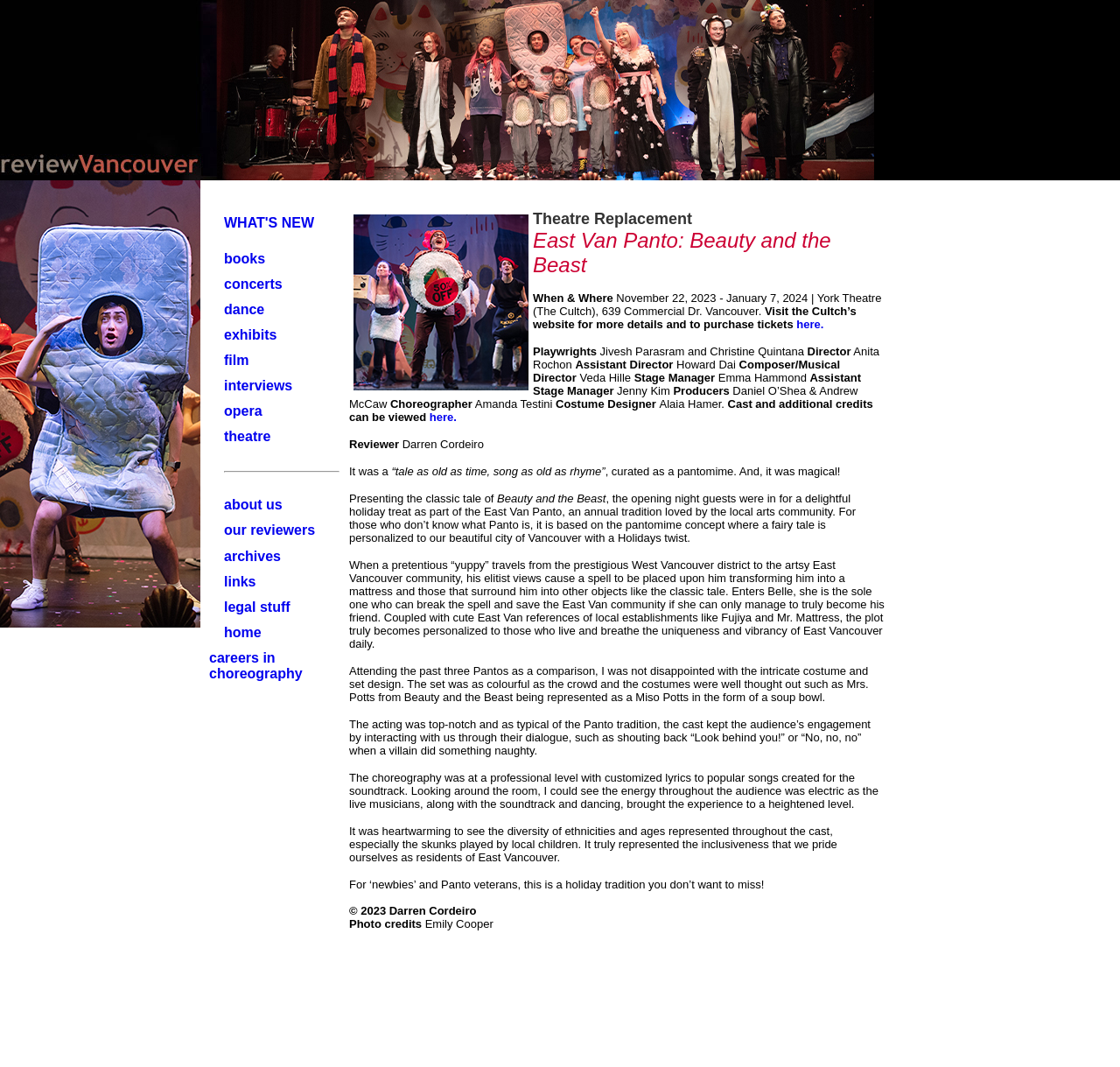Provide your answer to the question using just one word or phrase: What type of content is available in the 'archives' section?

past reviews